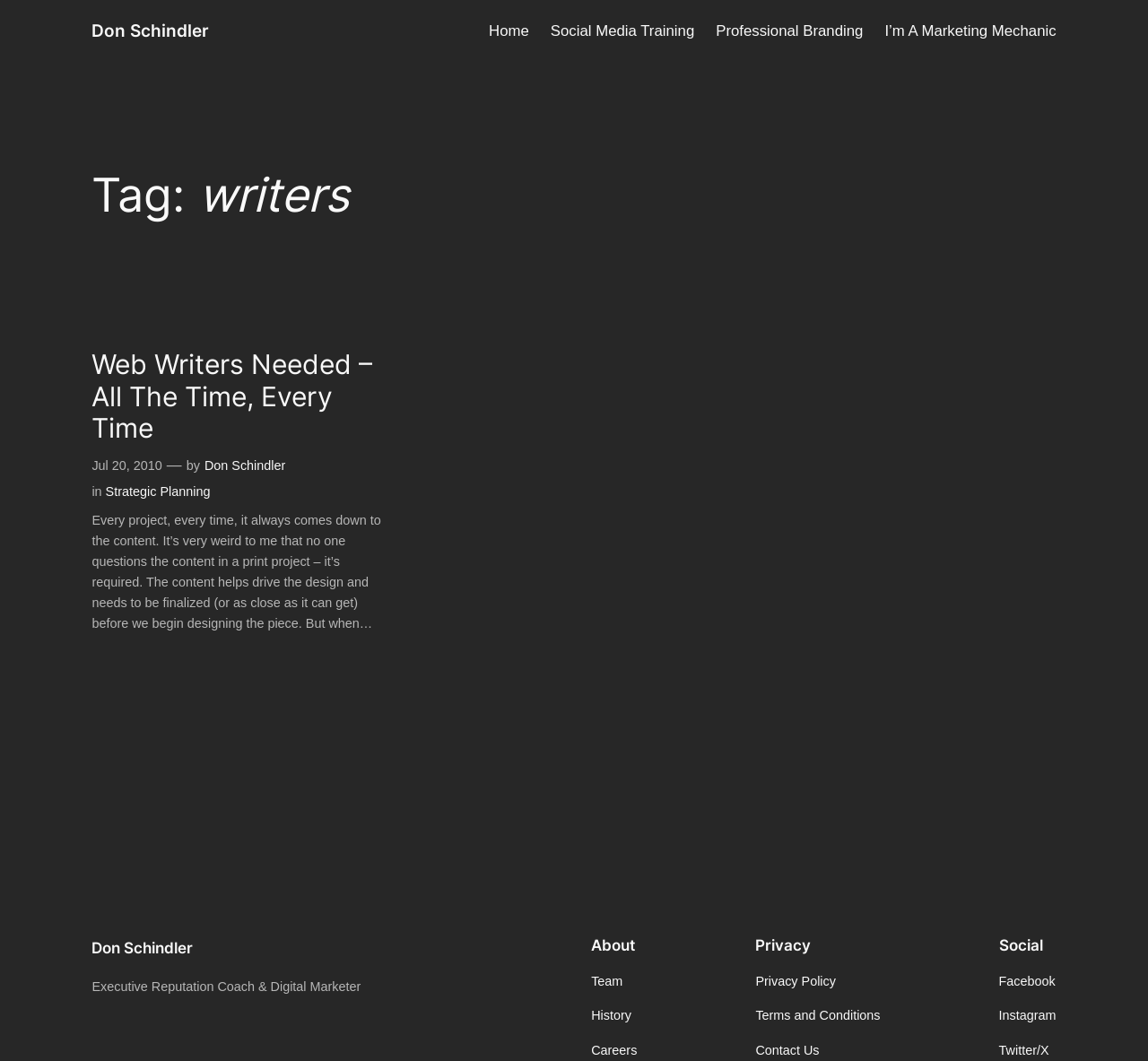Respond with a single word or phrase:
How many navigation sections are there?

3